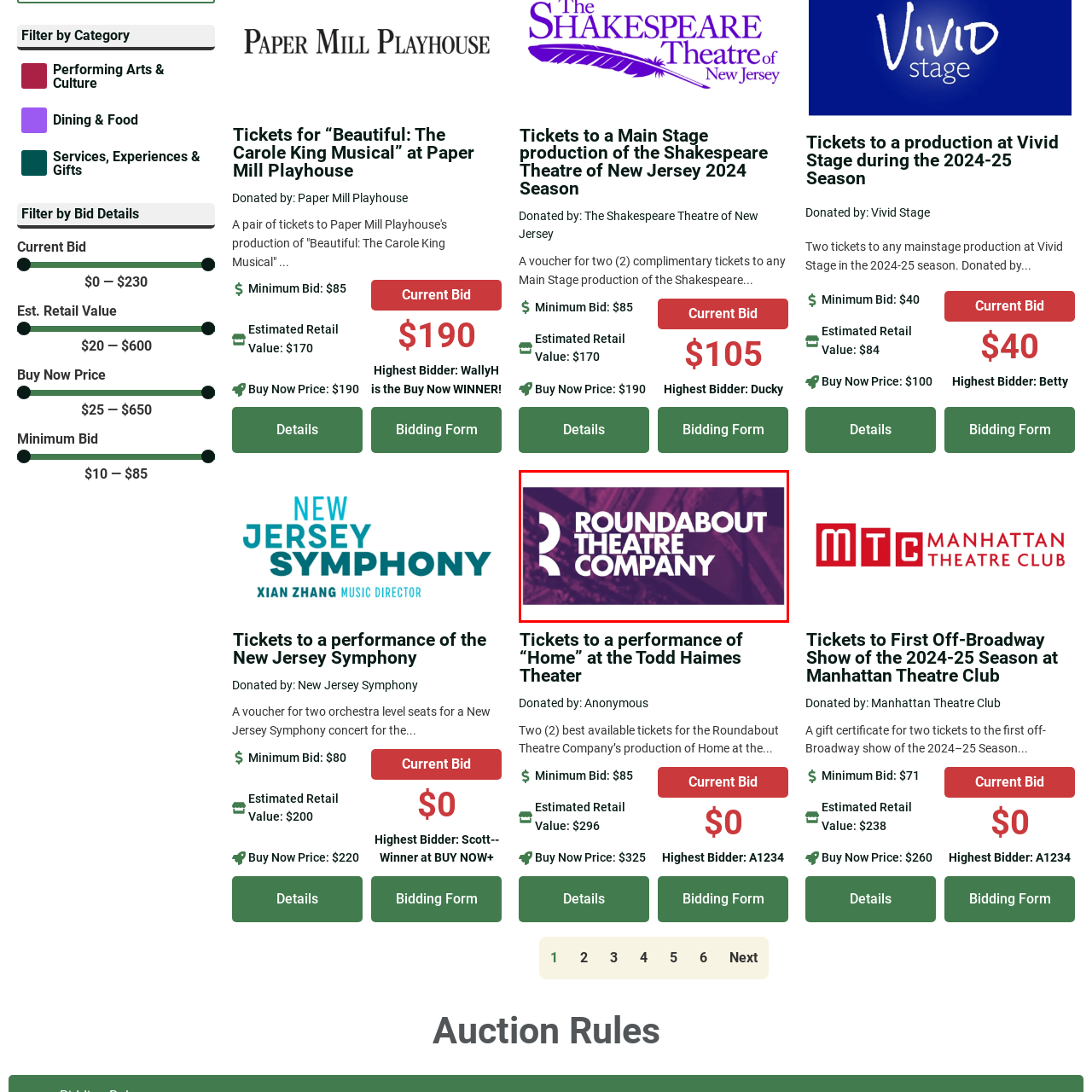Direct your gaze to the image circumscribed by the red boundary and deliver a thorough answer to the following question, drawing from the image's details: 
What is the color of the lettering in the logo?

According to the caption, the logo prominently displays the name 'ROUNDABOUT THEATRE COMPANY' in bold, white lettering, which implies that the color of the lettering in the logo is white.